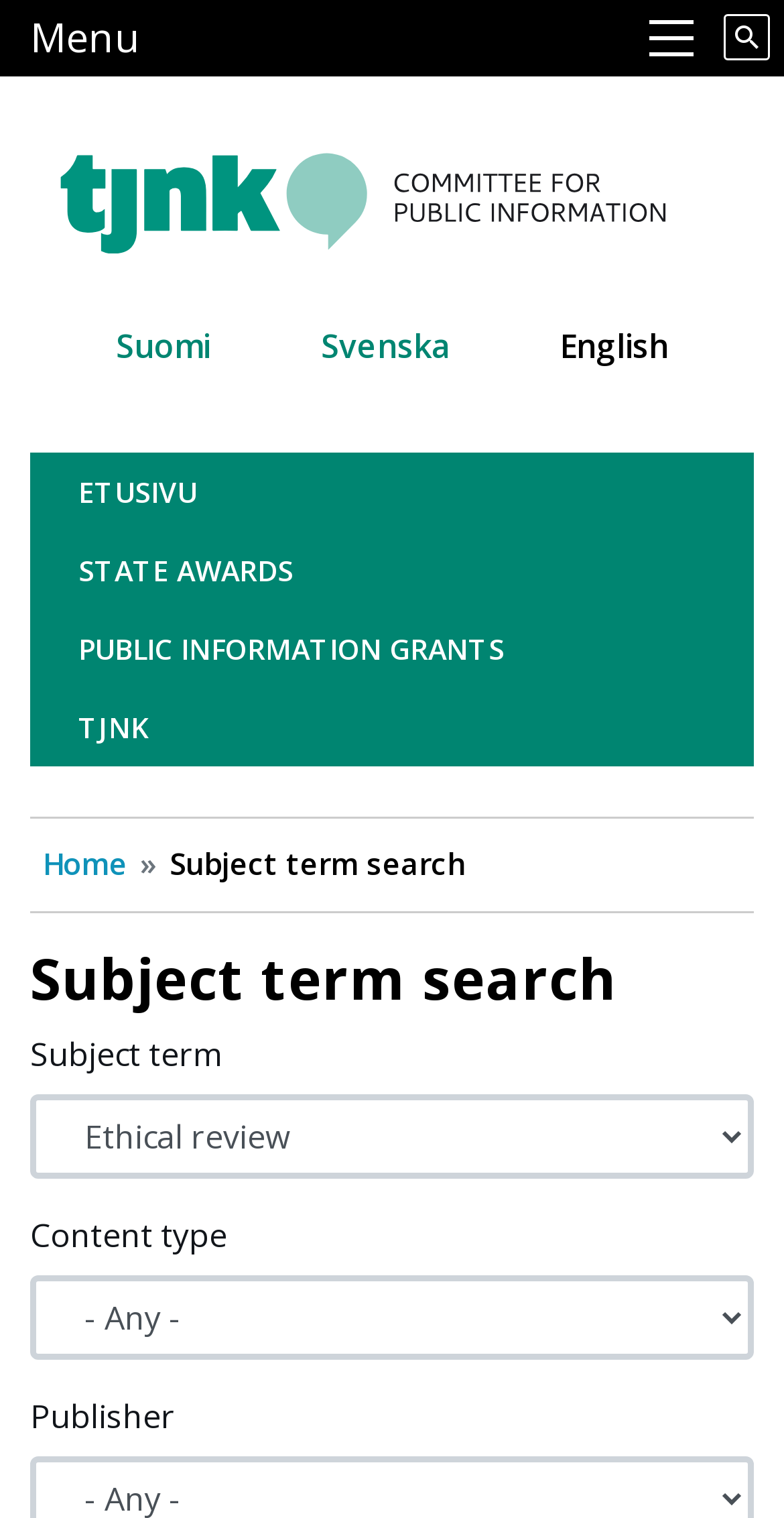Please identify the primary heading on the webpage and return its text.

Subject term search